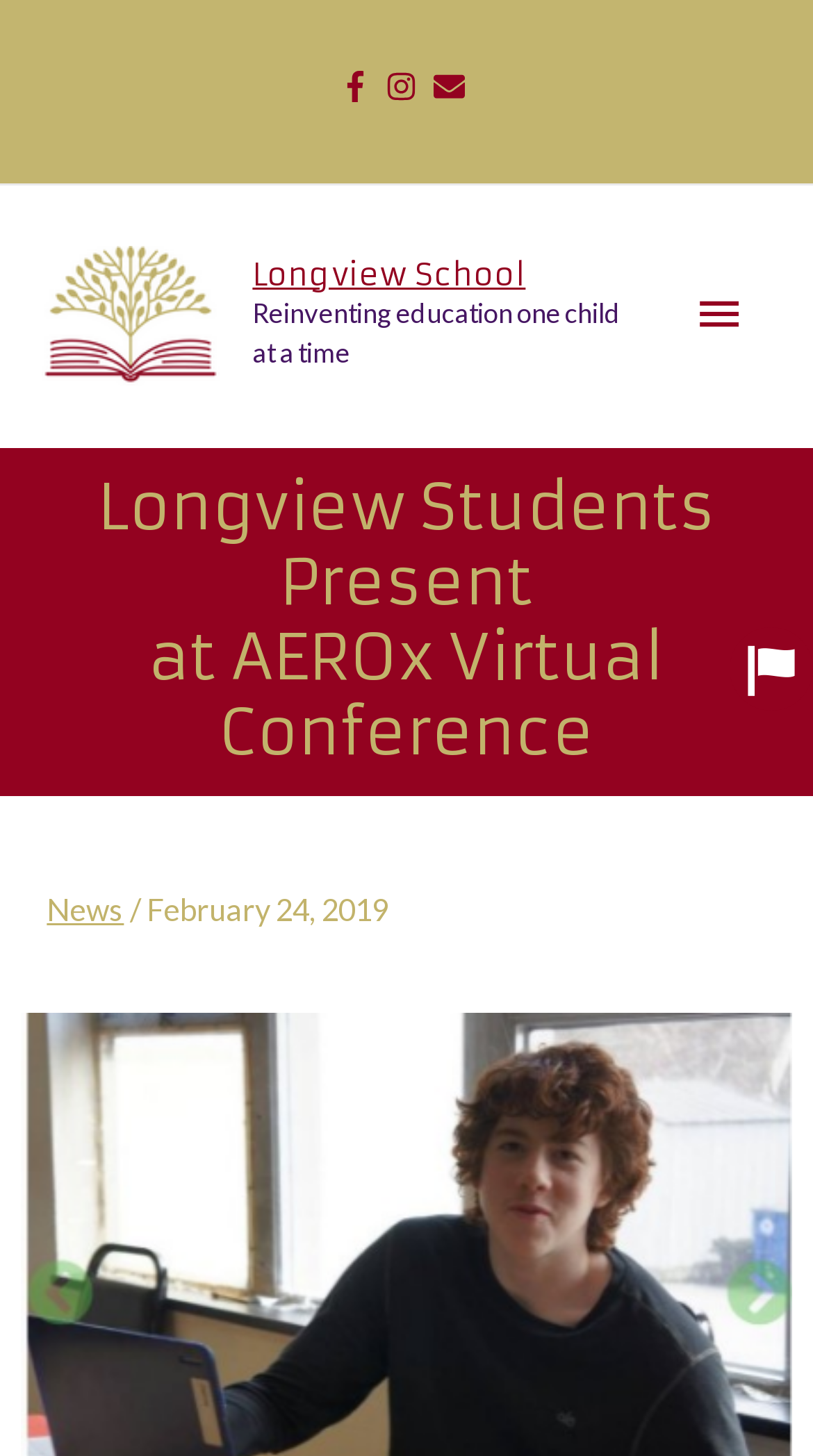Bounding box coordinates should be provided in the format (top-left x, top-left y, bottom-right x, bottom-right y) with all values between 0 and 1. Identify the bounding box for this UI element: aria-label="facebook-f"

[0.417, 0.048, 0.467, 0.07]